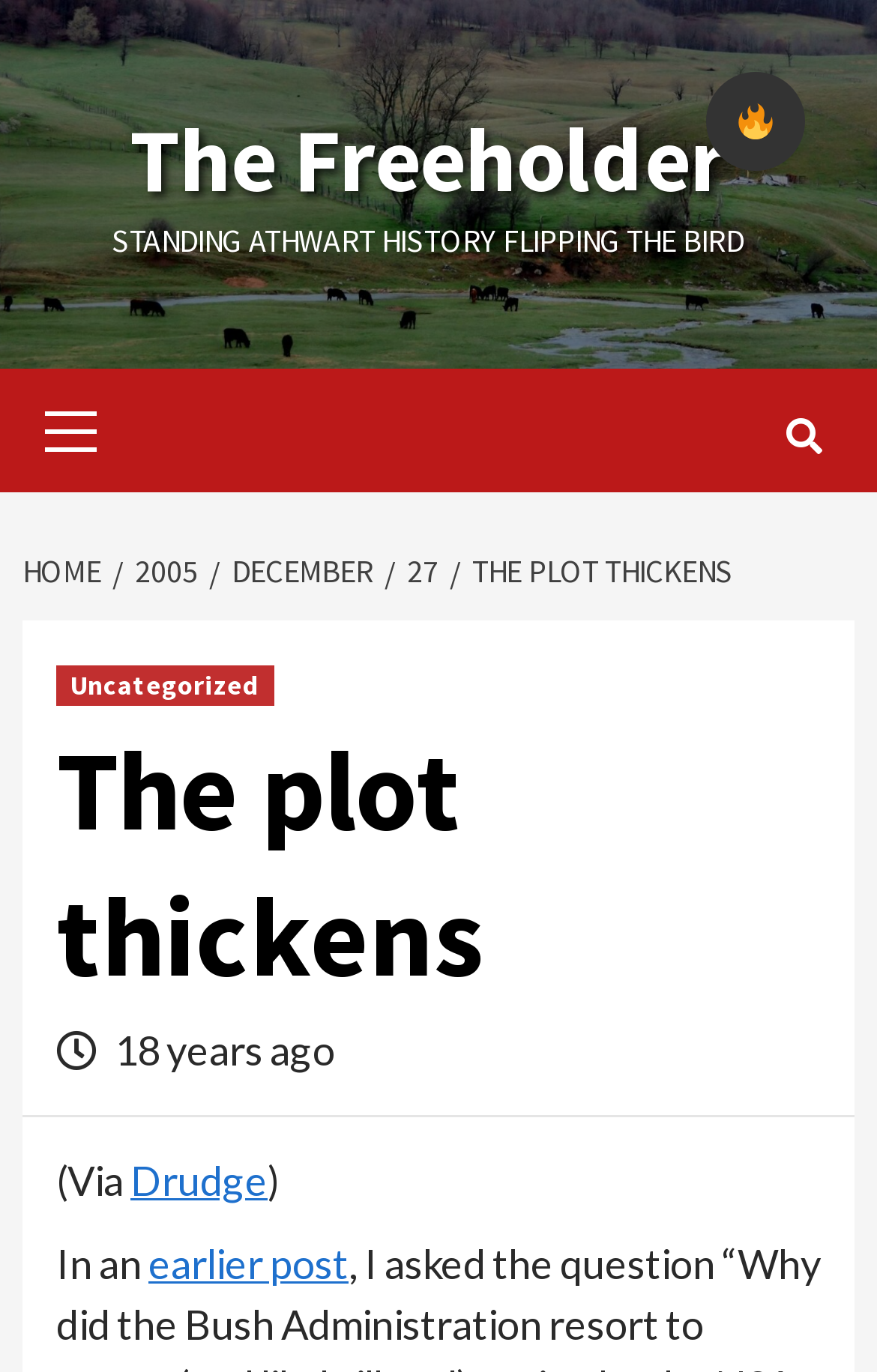Specify the bounding box coordinates of the area that needs to be clicked to achieve the following instruction: "Toggle dark mode".

[0.805, 0.052, 0.918, 0.125]